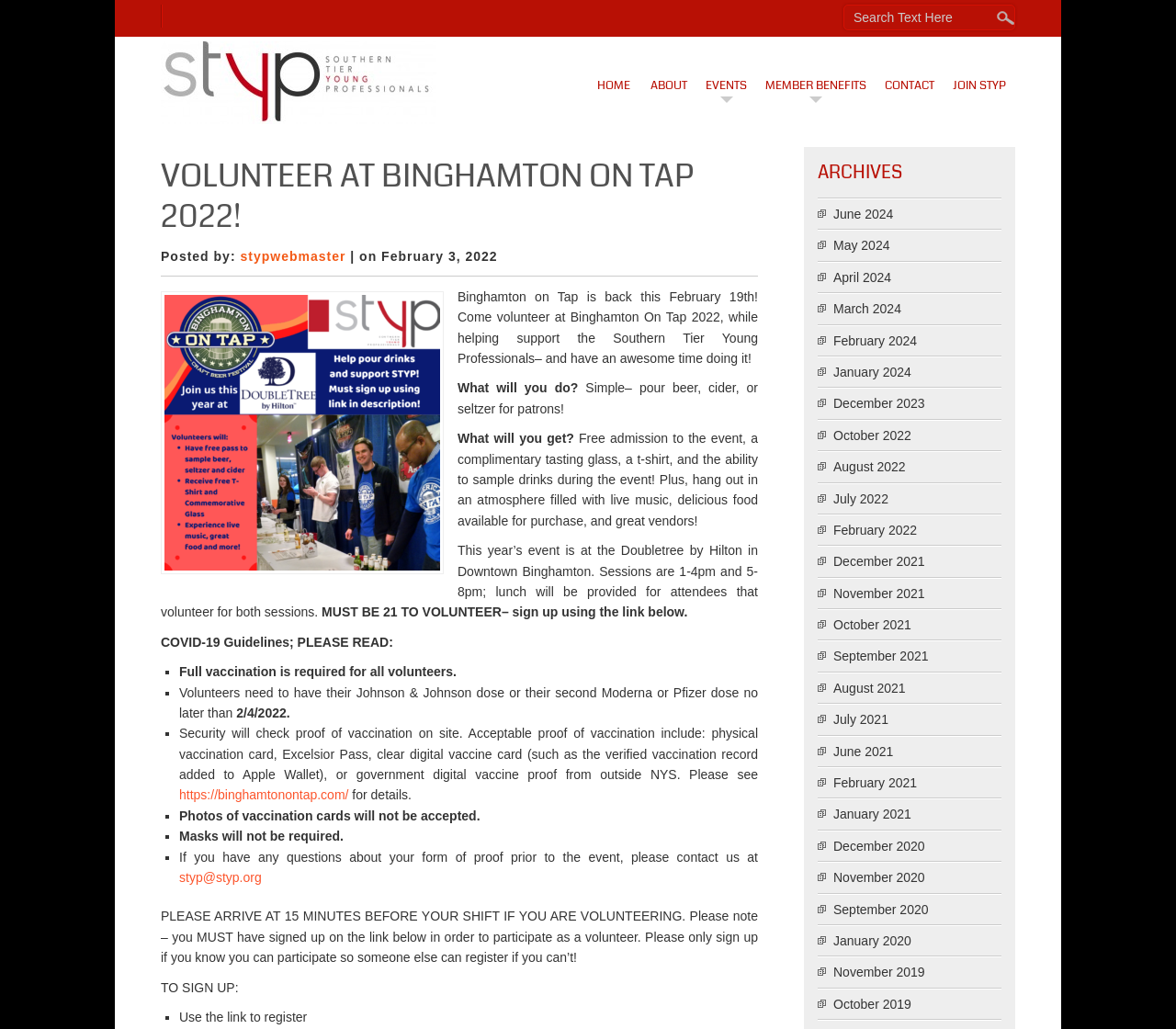Write a detailed summary of the webpage.

The webpage is about volunteering at Binghamton on Tap 2022, an event organized by the Southern Tier Young Professionals. At the top of the page, there is a navigation menu with links to "HOME", "ABOUT", "EVENTS", "MEMBER BENEFITS", "CONTACT", and "JOIN STYP". Below the navigation menu, there is a heading that reads "VOLUNTEER AT BINGHAMTON ON TAP 2022!".

To the left of the heading, there is an image. Below the heading, there is a paragraph of text that explains the event and the benefits of volunteering, including free admission, a complimentary tasting glass, a t-shirt, and the ability to sample drinks during the event.

Further down the page, there are several sections of text that provide more details about the event, including the date, time, and location, as well as COVID-19 guidelines and requirements for volunteers. These sections are separated by headings and include lists of rules and guidelines, such as the requirement for full vaccination and the need to bring proof of vaccination to the event.

To the right of the main content, there is a sidebar with a heading that reads "ARCHIVES" and a list of links to past events and articles, organized by month and year.

Throughout the page, there are several calls to action, including a link to sign up to volunteer and a reminder to arrive 15 minutes before the shift. Overall, the page is well-organized and easy to navigate, with clear headings and concise text that provides all the necessary information for potential volunteers.